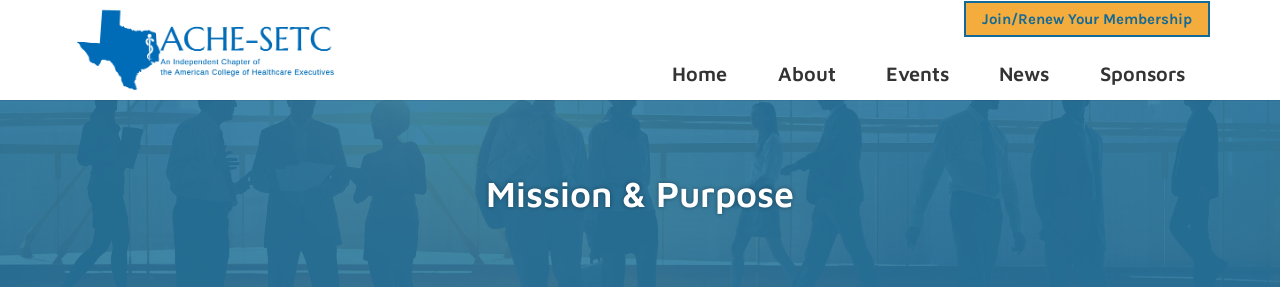Generate an in-depth description of the image.

This image features the header section of the ACHE SouthEast Texas Chapter (ACHE-SETC) website, showcasing the organization's commitment to the healthcare community. At the top left, a logo representing the chapter is prominently displayed, symbolizing its affiliation with the American College of Healthcare Executives. The background depicts silhouettes of healthcare professionals, emphasizing the collaborative spirit within the industry. Centered in the image is the phrase "Mission & Purpose," indicating the focus of this section on the chapter's objectives and goals. To the right, a bright button invites visitors to "Join/Renew Your Membership," encouraging engagement and participation in the chapter's initiatives. The overall design combines professionalism with a welcoming invitation, reinforcing the chapter's role in supporting healthcare executives in their careers.